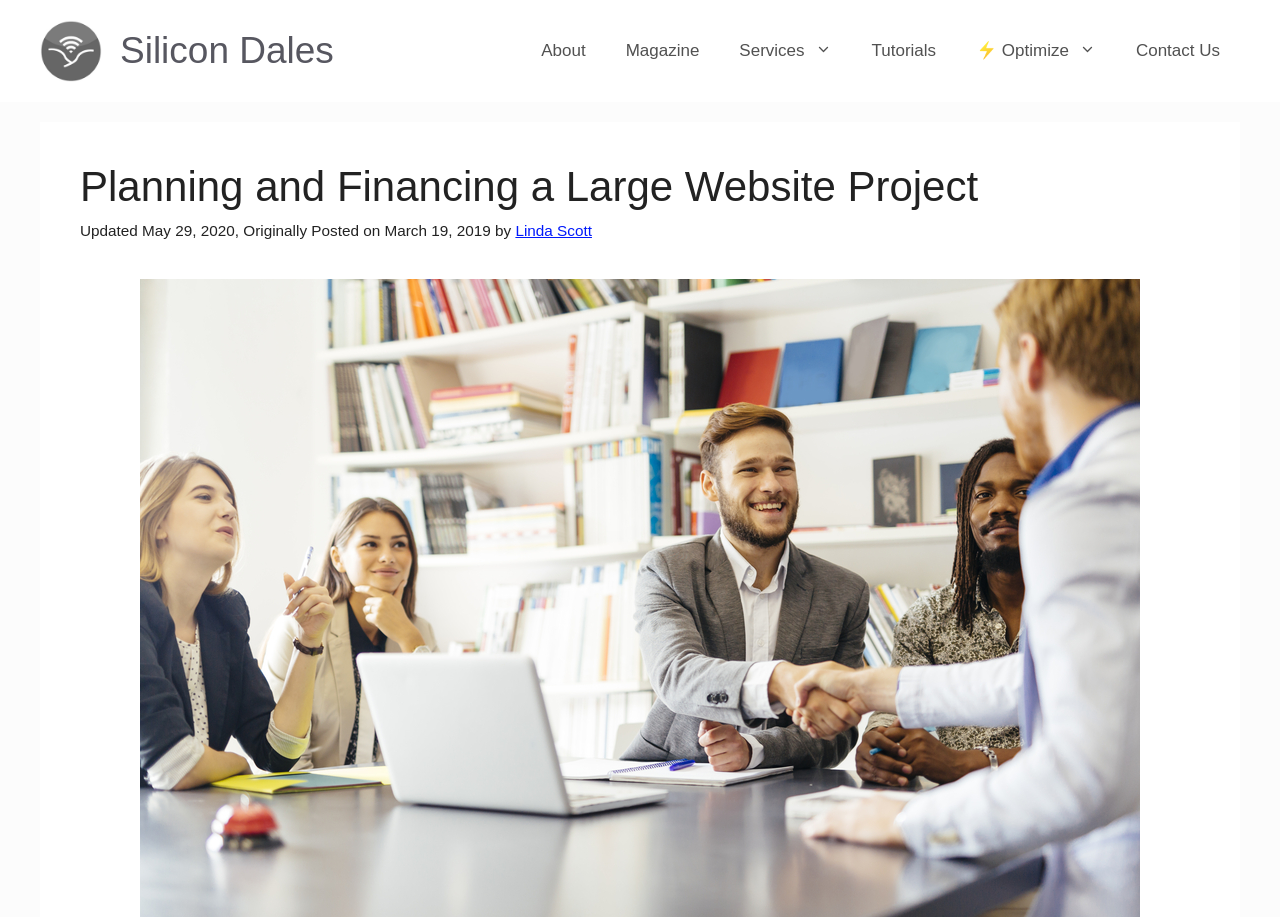Based on the visual content of the image, answer the question thoroughly: Who is the author of the article?

The author's name can be found in the header section, where it says 'by' followed by the link to the author's name 'Linda Scott'.